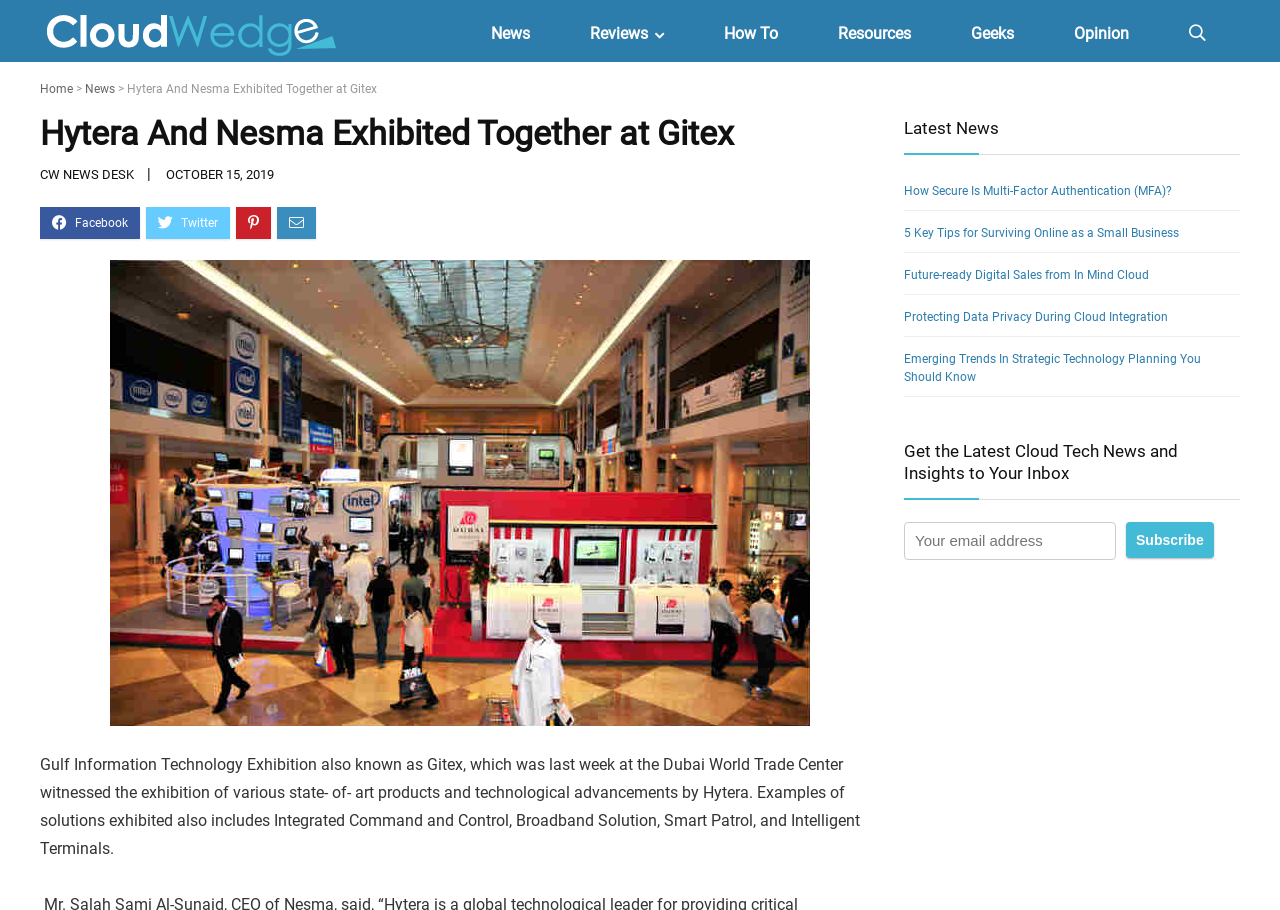Respond with a single word or phrase for the following question: 
What is the purpose of the textbox?

Enter email address